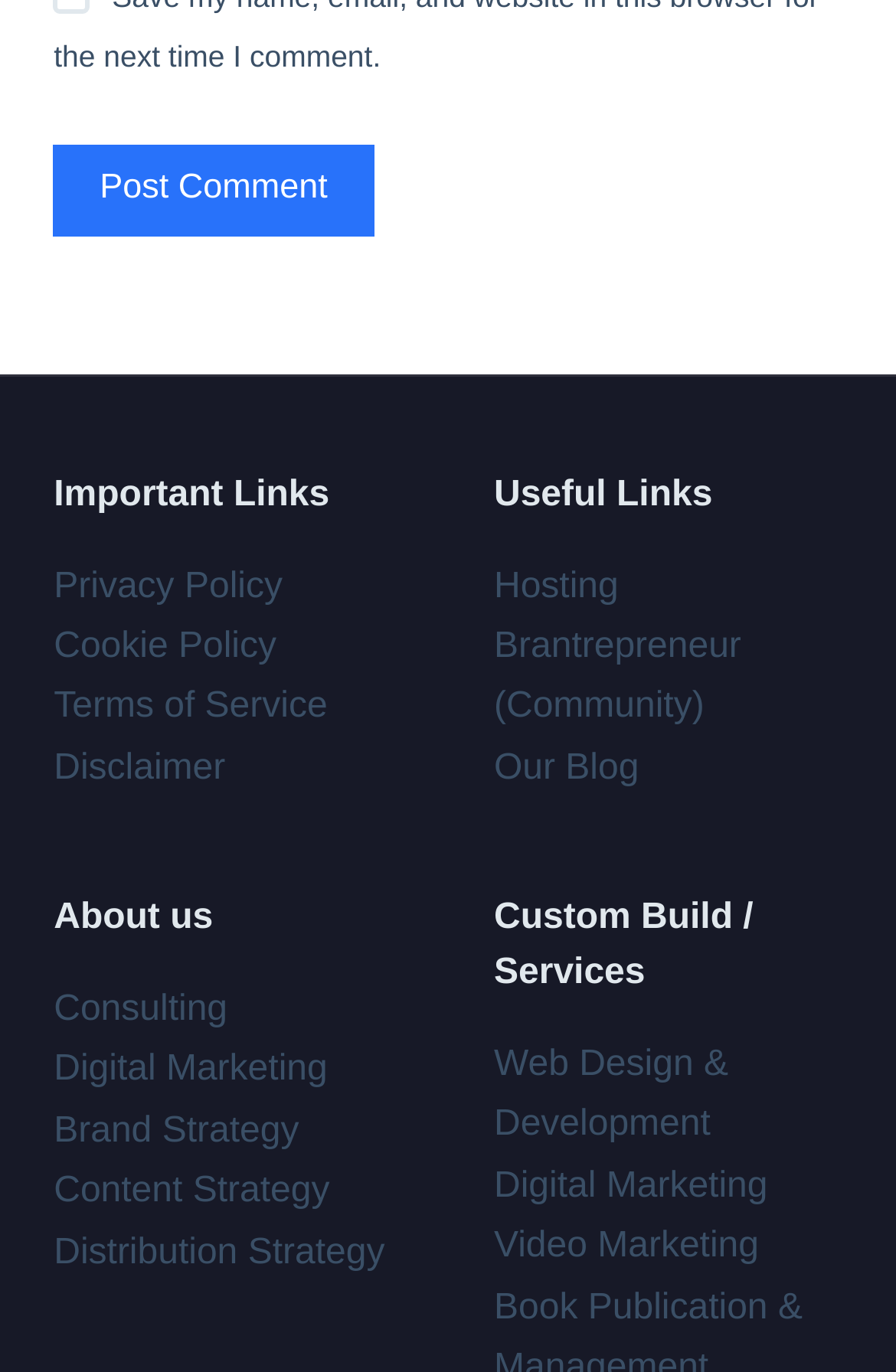Given the element description Our Blog, predict the bounding box coordinates for the UI element in the webpage screenshot. The format should be (top-left x, top-left y, bottom-right x, bottom-right y), and the values should be between 0 and 1.

[0.551, 0.545, 0.713, 0.574]